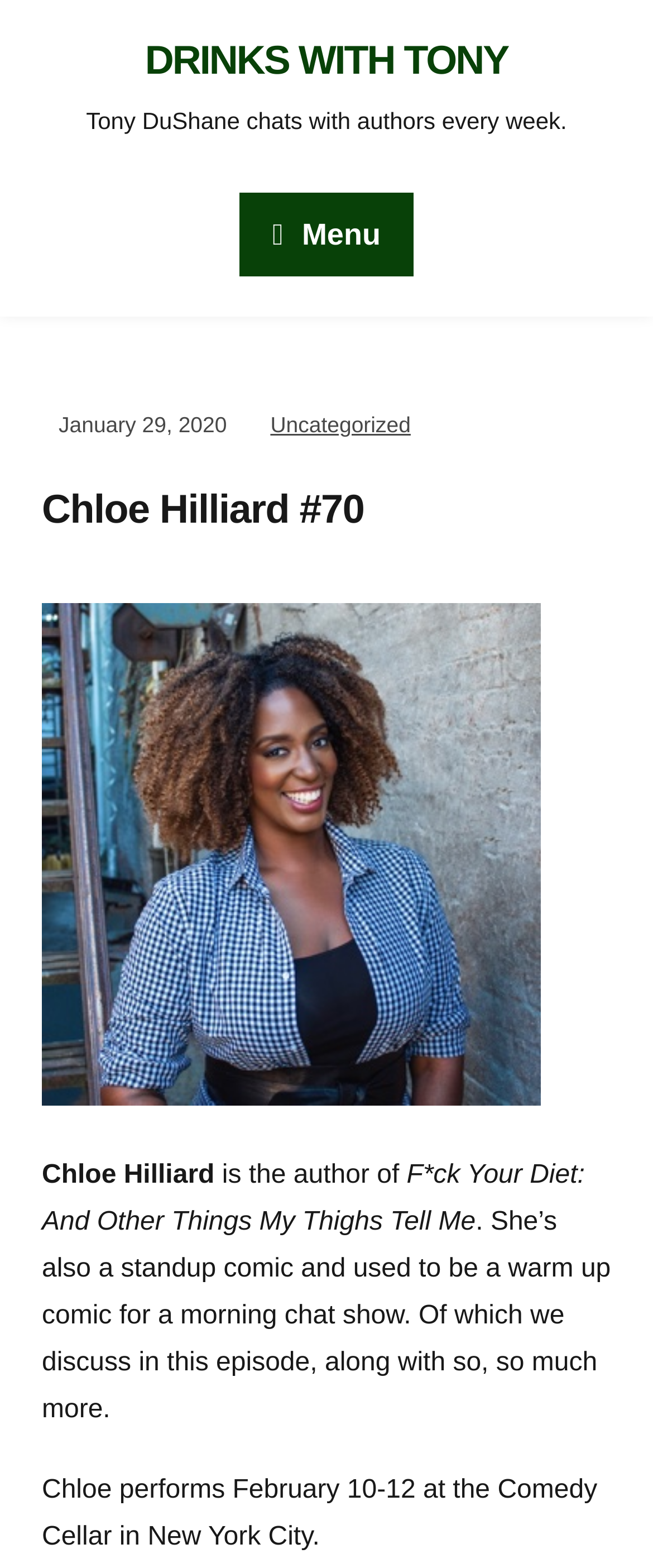What is the date of the episode?
Look at the image and answer with only one word or phrase.

January 29, 2020